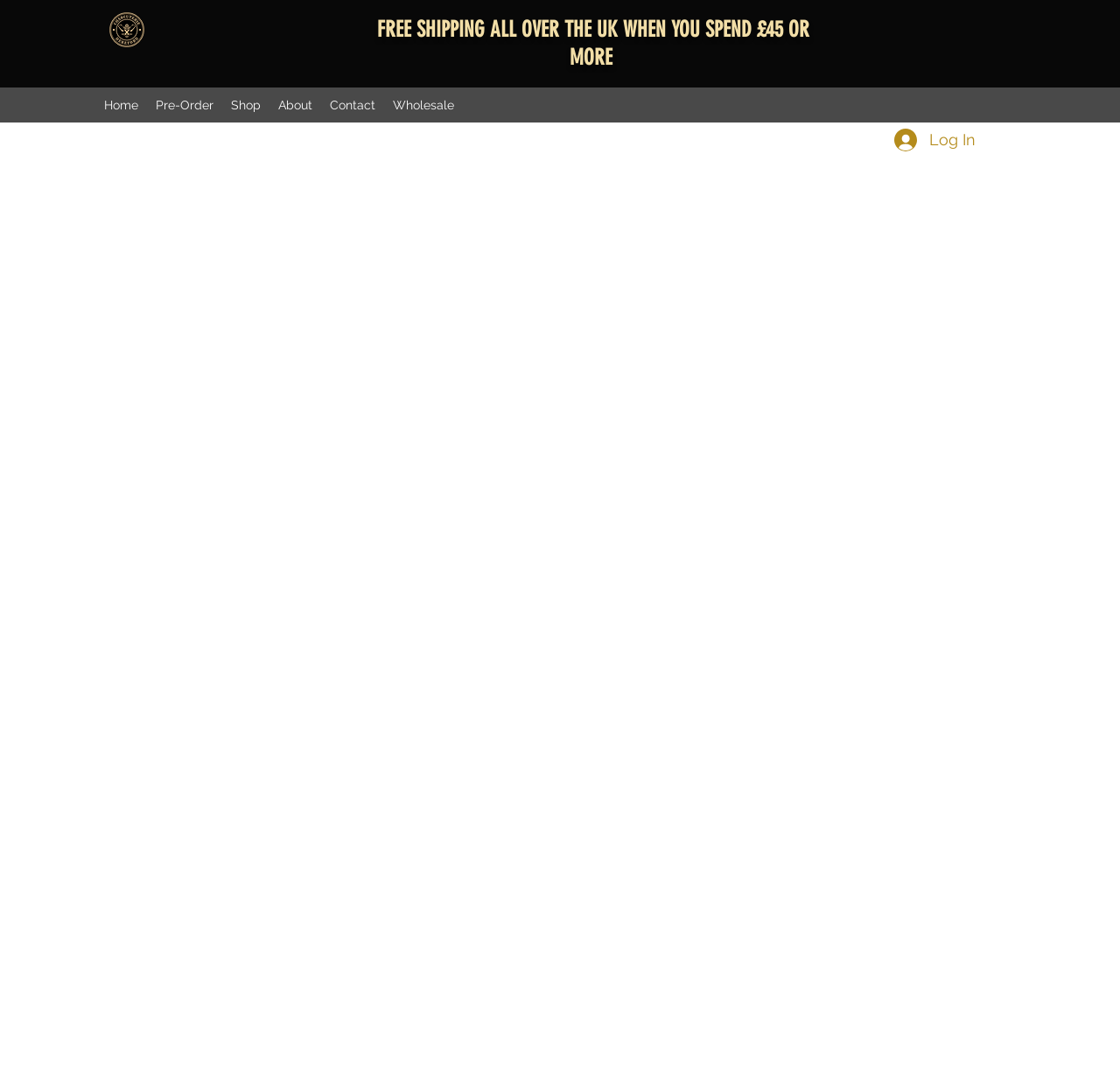Find the bounding box coordinates for the UI element that matches this description: "Log In".

[0.788, 0.113, 0.882, 0.148]